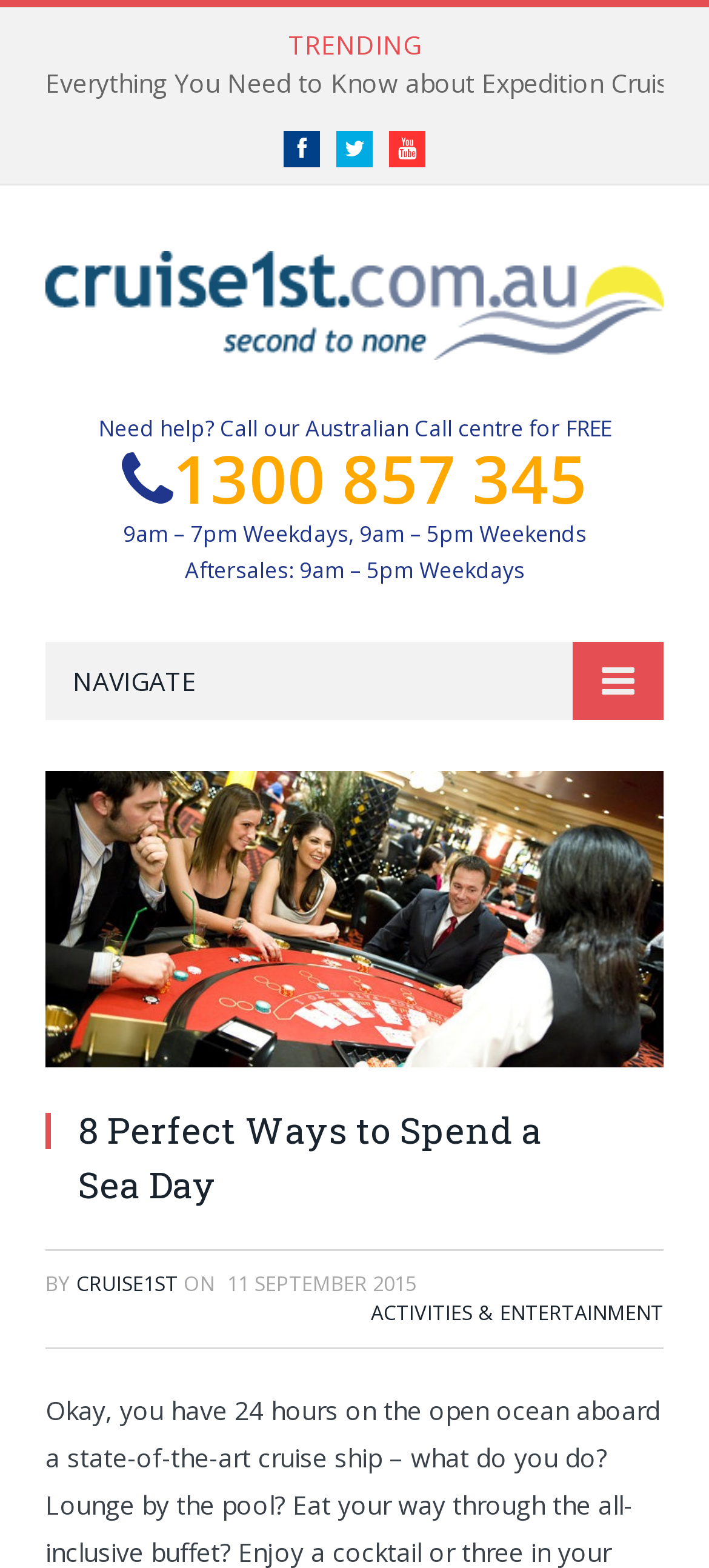What is the phone number for the Australian call centre?
Based on the screenshot, provide your answer in one word or phrase.

1300 857 345